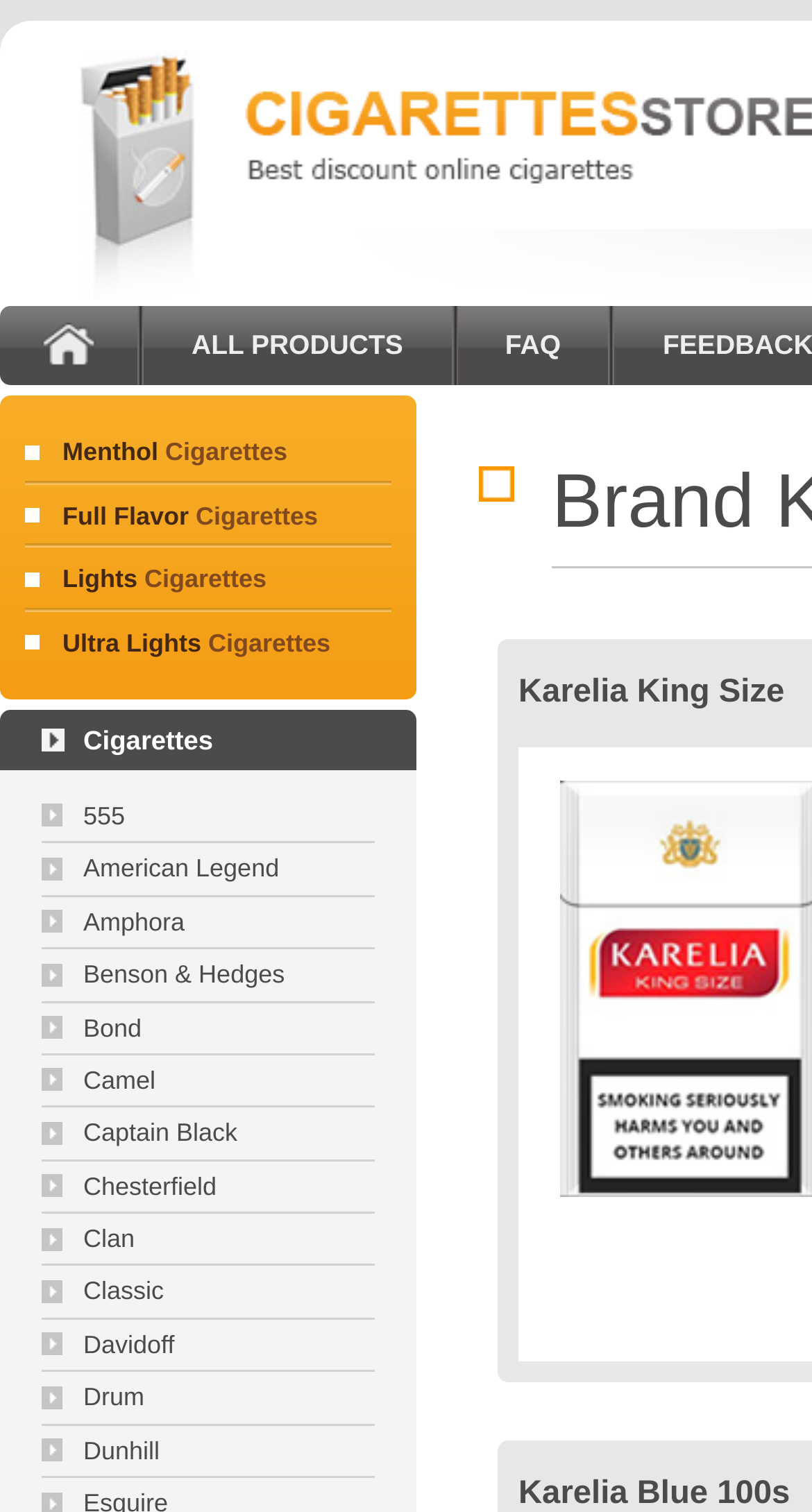Respond to the question below with a concise word or phrase:
What is the name of the specific product listed under Karelia King Size?

Karelia King Size